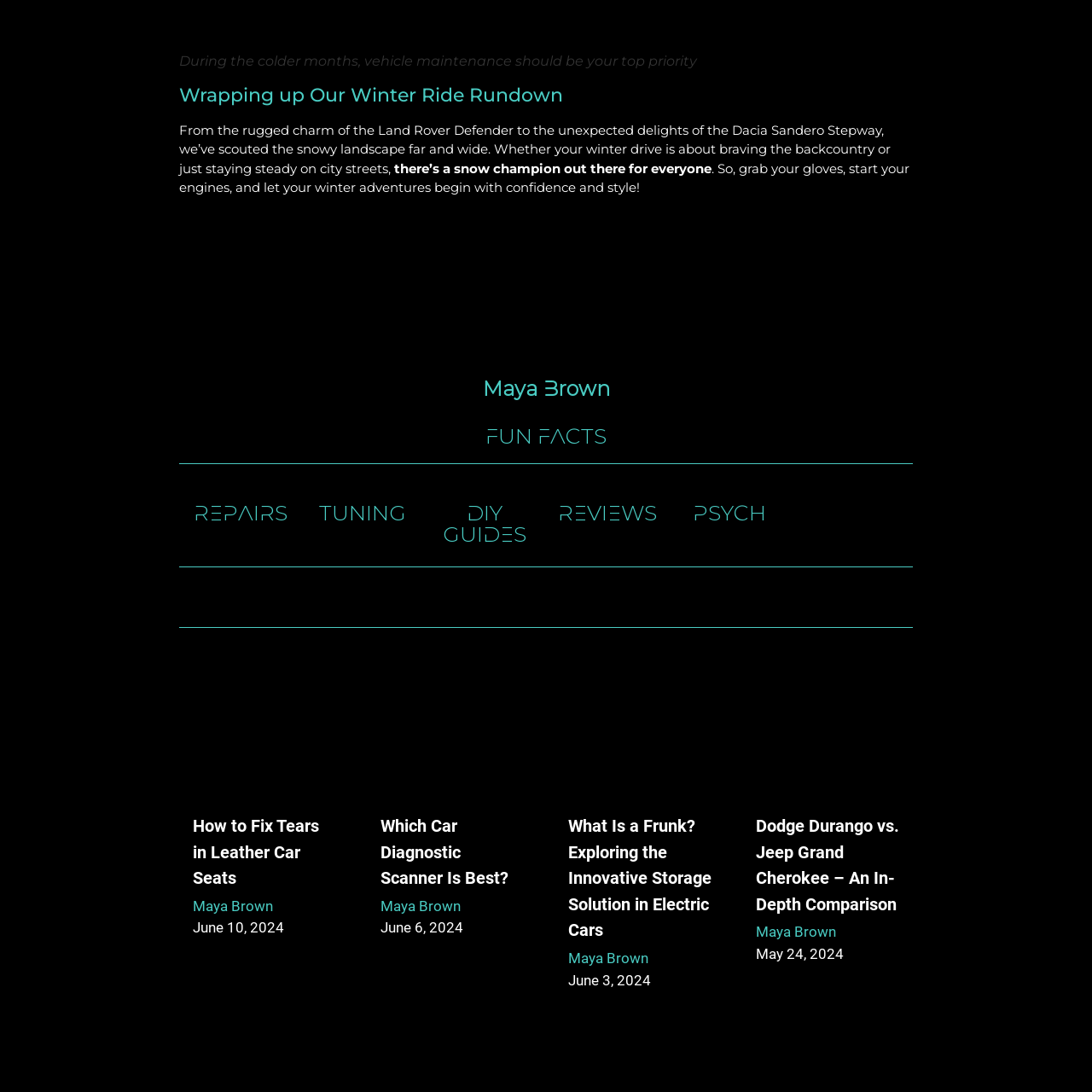Based on the provided description, "PSYCH", find the bounding box of the corresponding UI element in the screenshot.

[0.634, 0.46, 0.701, 0.48]